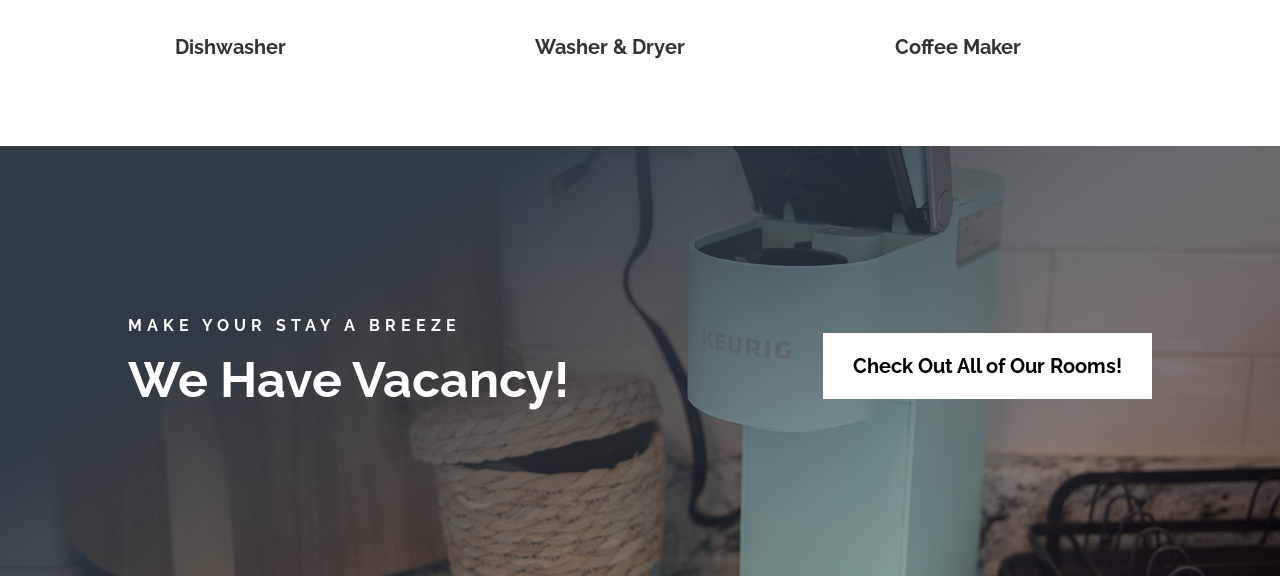What is the third appliance listed?
Using the information from the image, give a concise answer in one word or a short phrase.

Coffee Maker